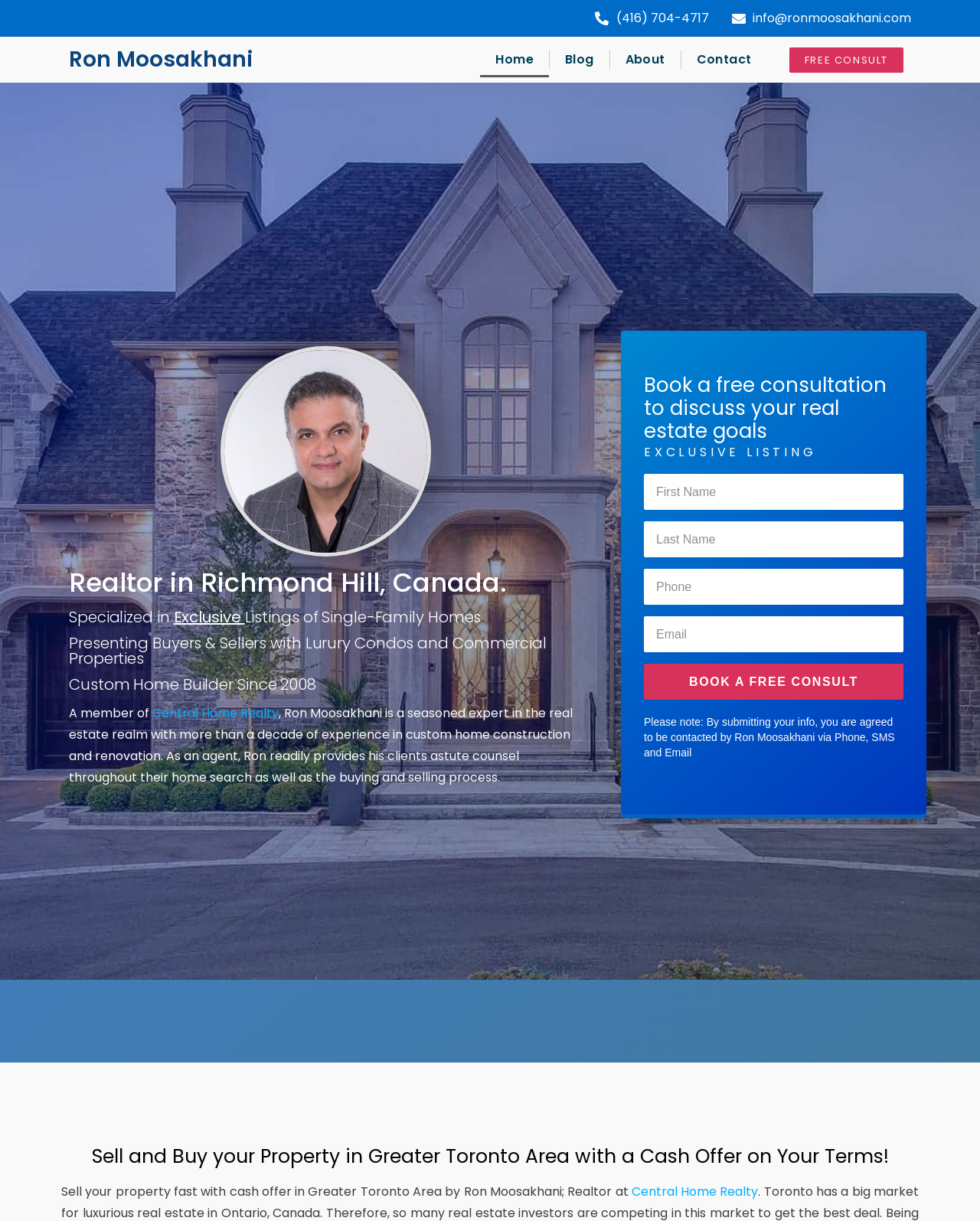What is the realtor's phone number?
Provide a detailed and extensive answer to the question.

The phone number can be found on the top right corner of the webpage, next to the email address.